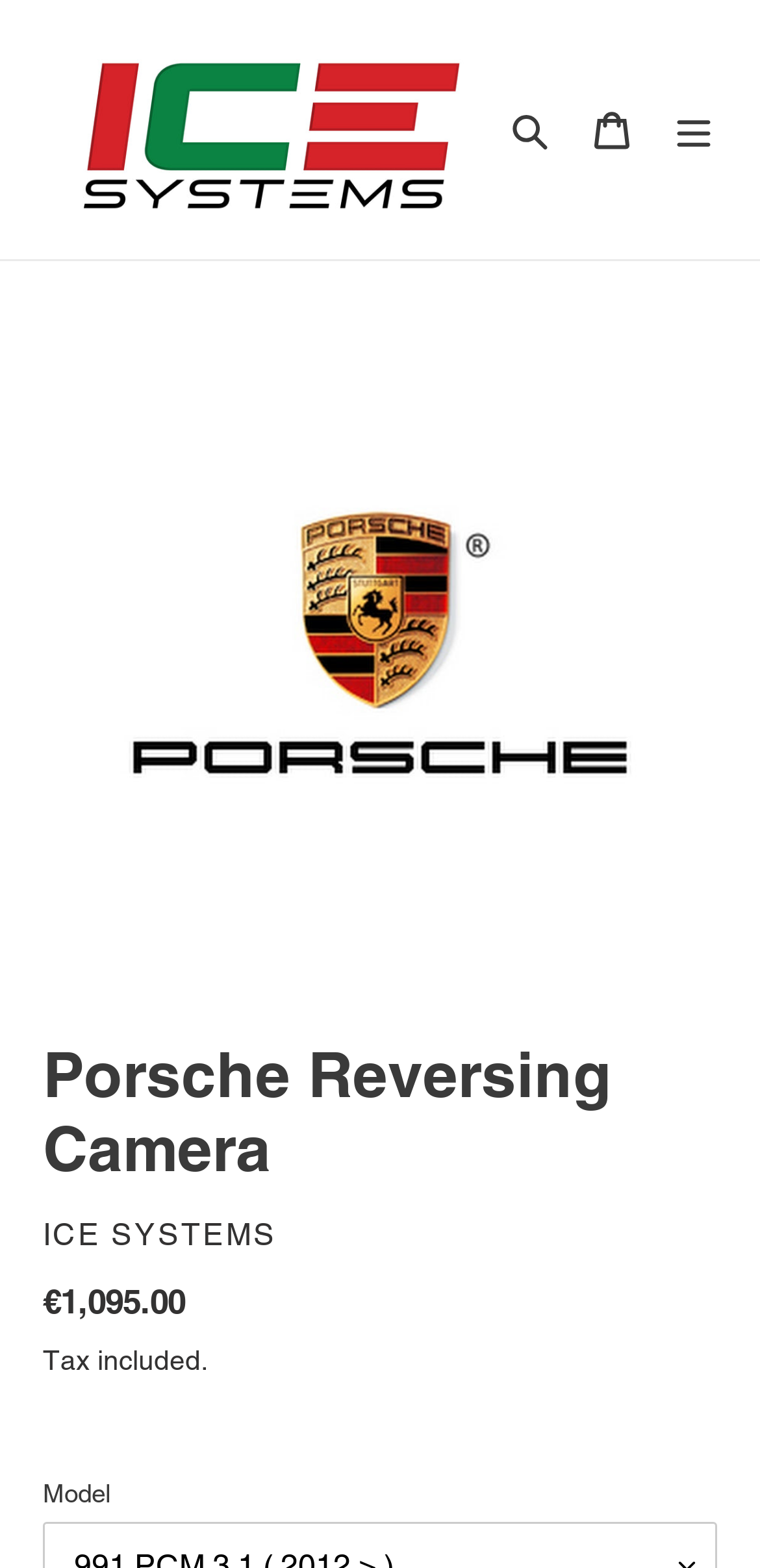Create a detailed description of the webpage's content and layout.

The webpage is about Porsche Reversing Camera systems, specifically highlighting the aftermarket integration services offered by ICE Systems. At the top left, there is a logo of ICE Systems, which is an image linked to the company's website. Next to it, there are three buttons: Search, Cart, and Menu. The Menu button is expandable and controls a mobile navigation menu.

Below the top navigation bar, there is a large image of a Porsche Reversing Camera system, taking up most of the width of the page. Above the image, there is a heading that reads "Porsche Reversing Camera". 

Underneath the image, there is a description list with several details about the product. The list includes the vendor, ICE SYSTEMS, and the regular price of €1,095.00, which includes tax. There is also a note stating "Tax included." 

On the bottom left, there is a label that reads "Model", which is likely a field for selecting the specific Porsche model for the reversing camera system. Overall, the webpage appears to be a product page for the Porsche Reversing Camera system, providing details and pricing information for customers.